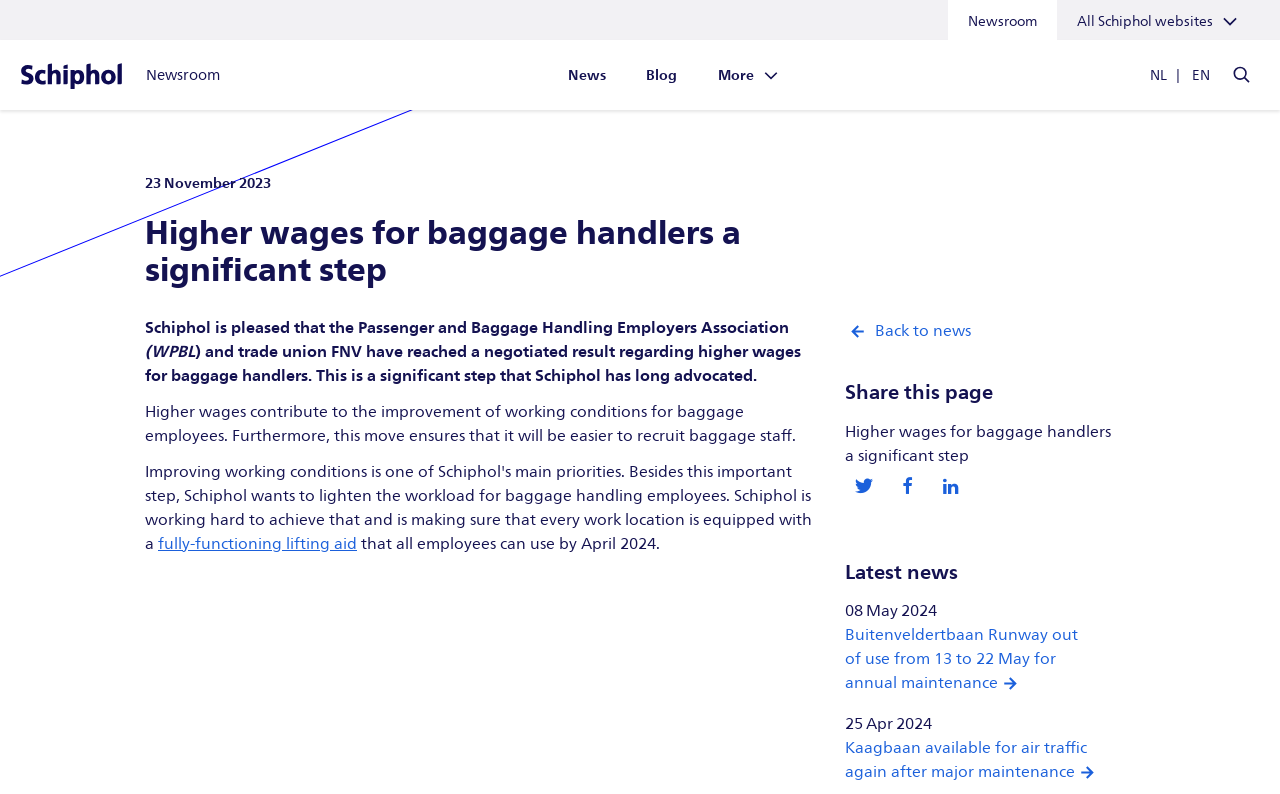Pinpoint the bounding box coordinates of the clickable element needed to complete the instruction: "Share this page on Twitter". The coordinates should be provided as four float numbers between 0 and 1: [left, top, right, bottom].

[0.661, 0.603, 0.689, 0.627]